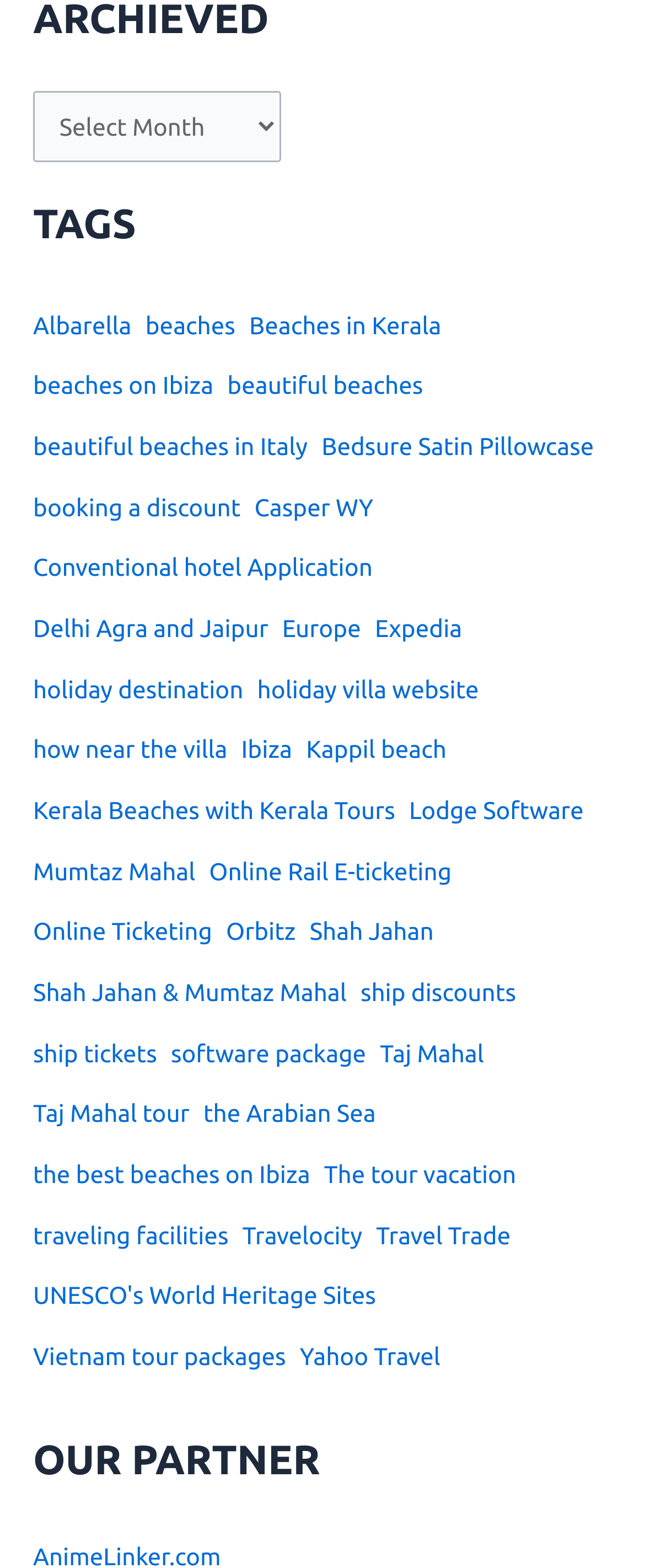Determine the bounding box coordinates of the UI element that matches the following description: "Kerala Beaches with Kerala Tours". The coordinates should be four float numbers between 0 and 1 in the format [left, top, right, bottom].

[0.051, 0.498, 0.613, 0.537]